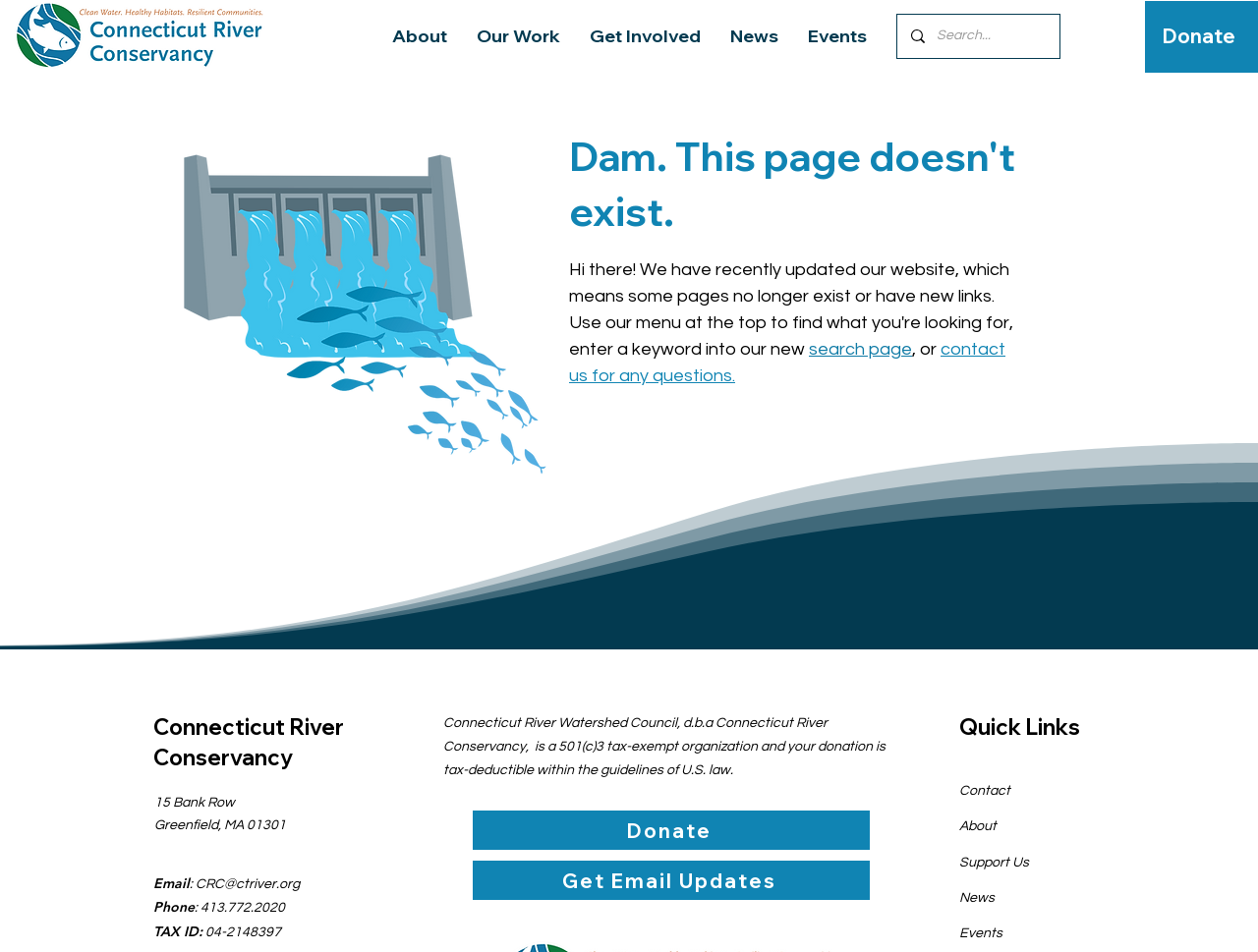Determine the bounding box of the UI component based on this description: "CRC@ctriver.org". The bounding box coordinates should be four float values between 0 and 1, i.e., [left, top, right, bottom].

[0.155, 0.921, 0.238, 0.936]